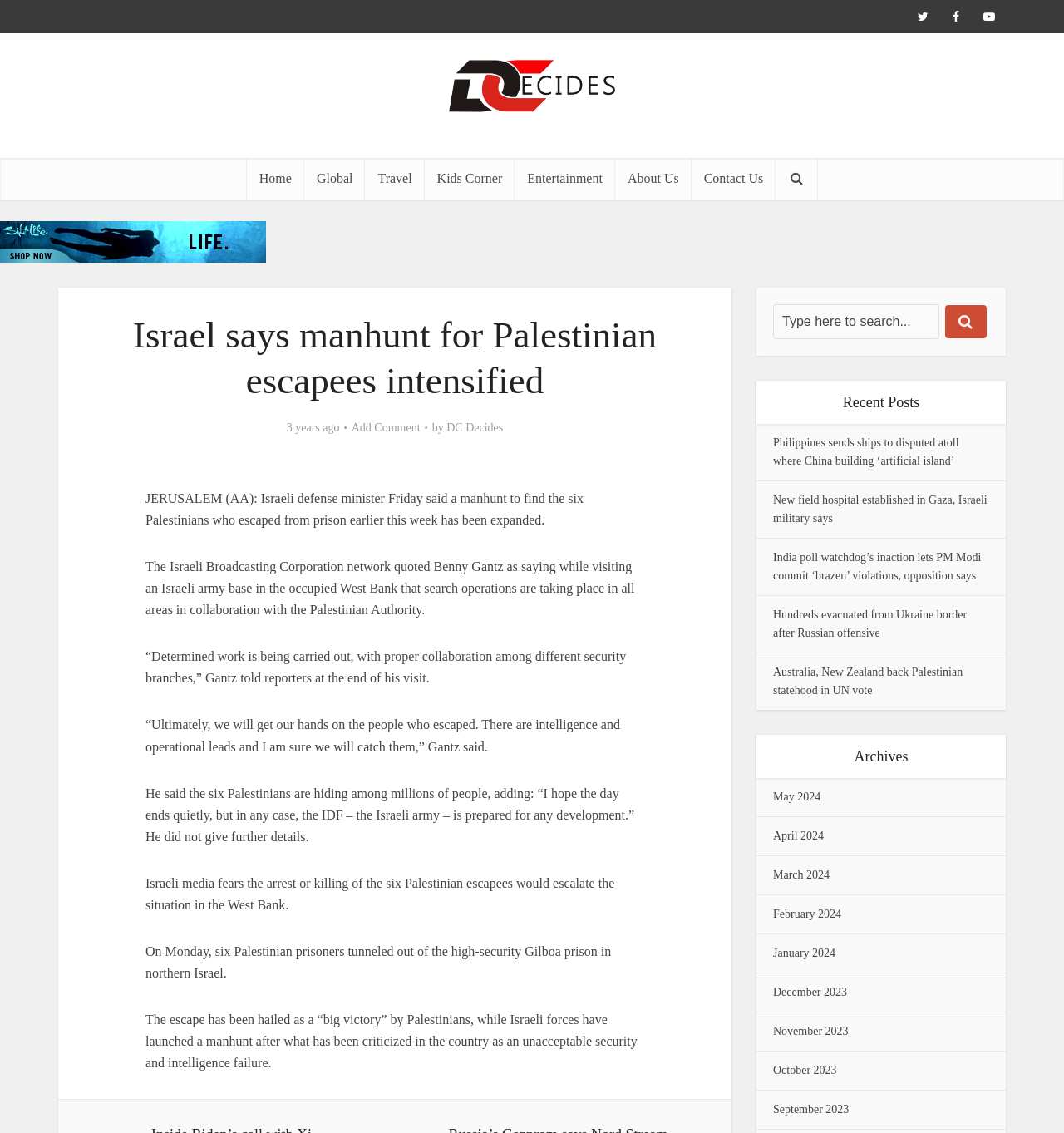How many links are in the top navigation bar?
Using the image as a reference, answer the question with a short word or phrase.

7